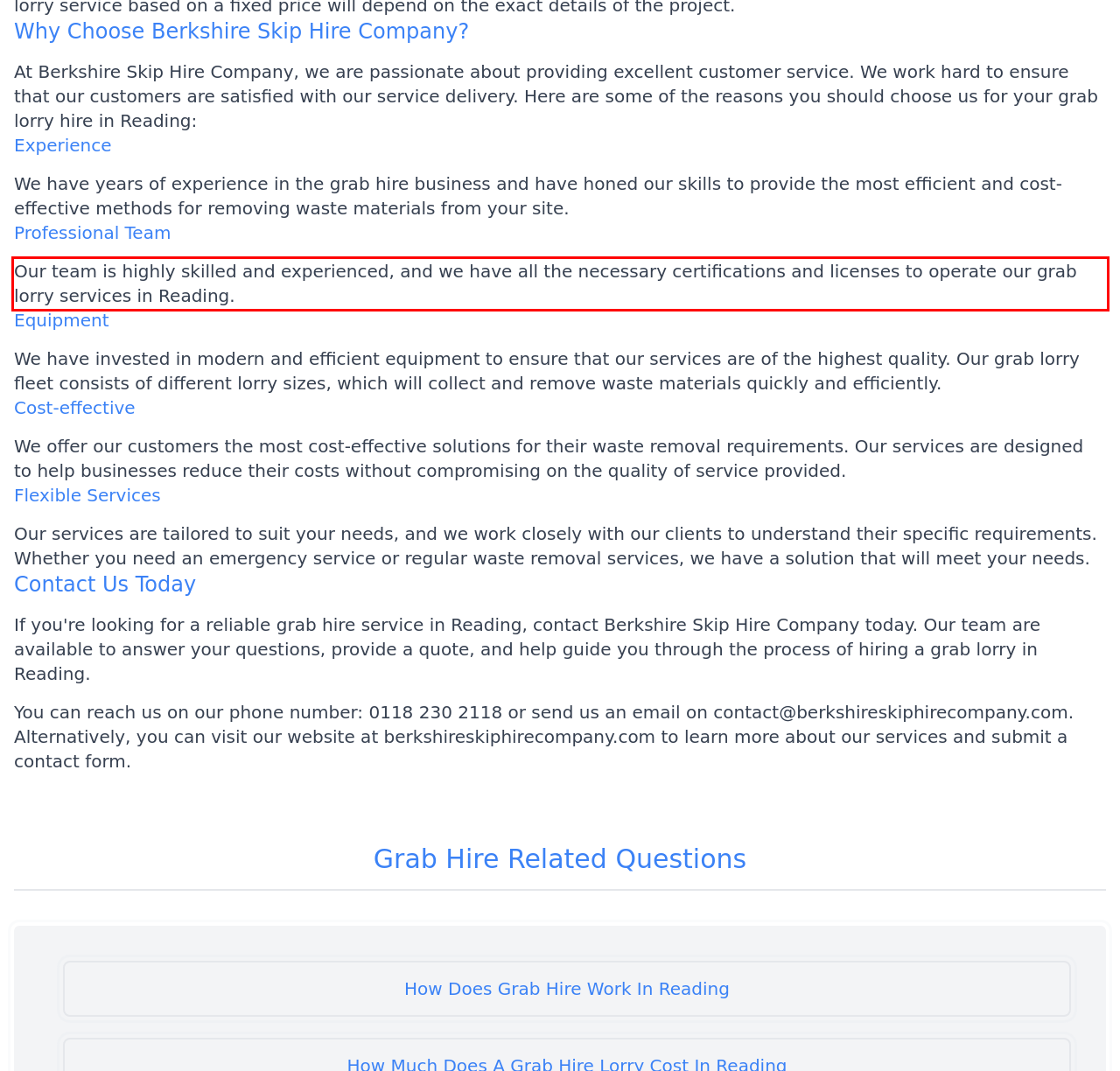Observe the screenshot of the webpage that includes a red rectangle bounding box. Conduct OCR on the content inside this red bounding box and generate the text.

Our team is highly skilled and experienced, and we have all the necessary certifications and licenses to operate our grab lorry services in Reading.